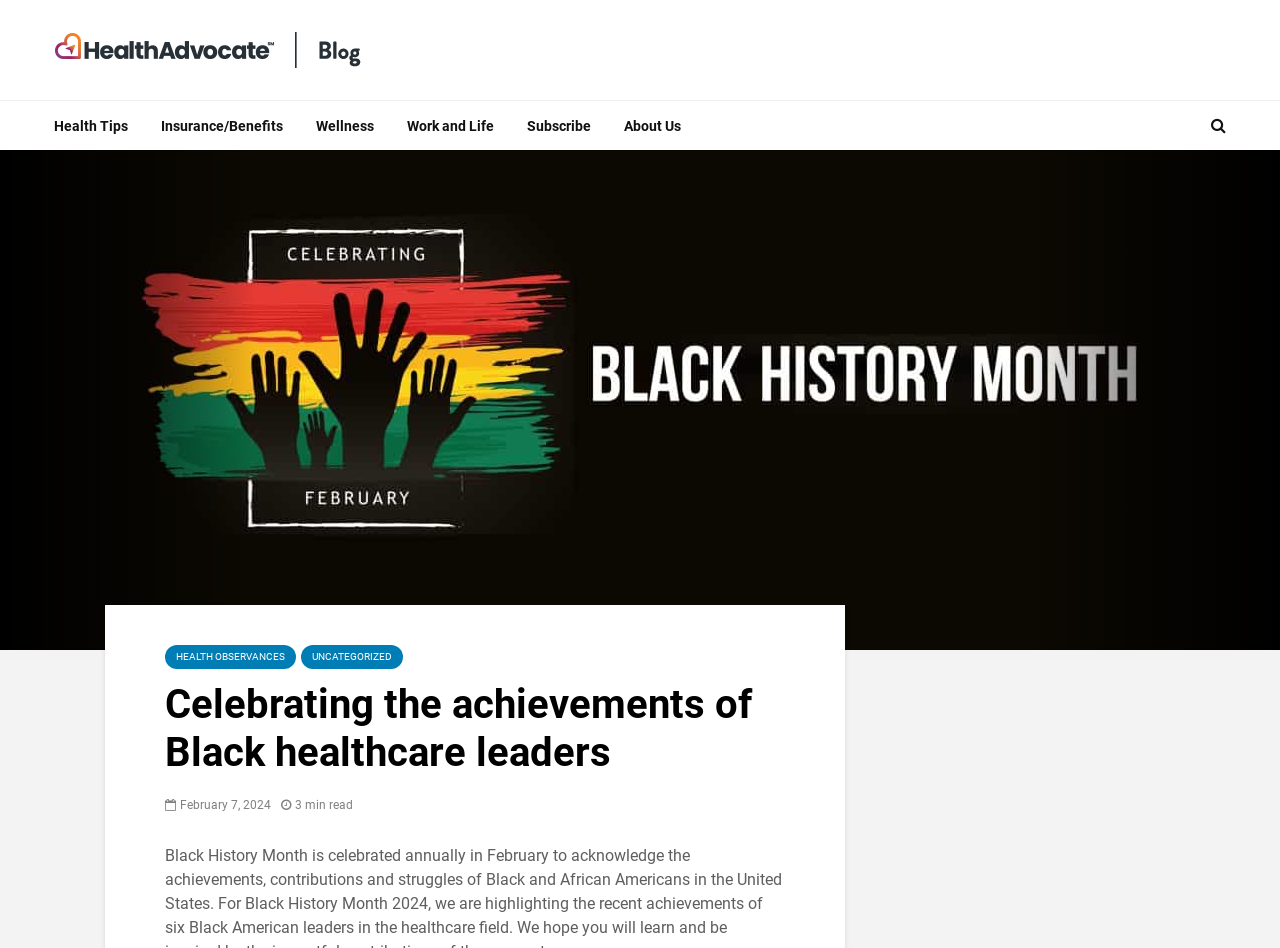Given the webpage screenshot and the description, determine the bounding box coordinates (top-left x, top-left y, bottom-right x, bottom-right y) that define the location of the UI element matching this description: Insurance/Benefits

[0.114, 0.107, 0.233, 0.159]